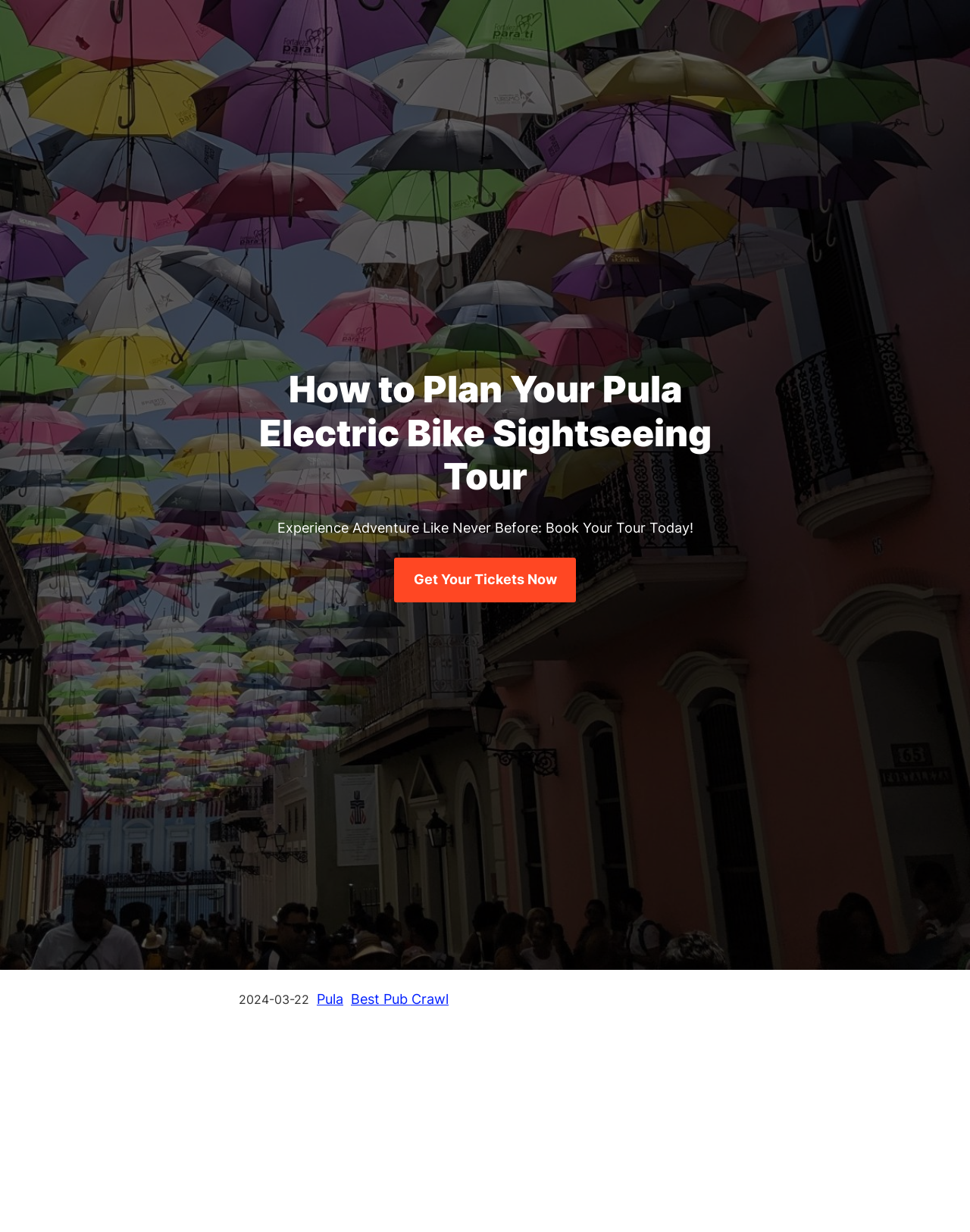Provide the bounding box coordinates of the HTML element this sentence describes: "Pula". The bounding box coordinates consist of four float numbers between 0 and 1, i.e., [left, top, right, bottom].

[0.327, 0.804, 0.354, 0.817]